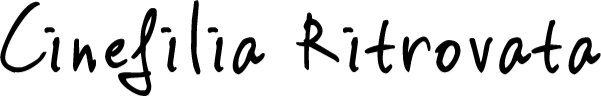Generate a detailed explanation of the scene depicted in the image.

The image features the elegantly handwritten title "Cinefilia Ritrovata," which translates to "Rediscovered Film Culture." This title represents a passionate initiative dedicated to celebrating and revisiting the art of cinema. The context of this image relates to the "Two American Noir Films at Cinema Ritrovato 2018," showcasing a blend of historic cinematic appreciation and contemporary film culture. The logo suggests a commitment to documenting and rejuvenating the film experience, inviting enthusiasts to engage with classic films and their rich narratives. The aesthetic presentation of the title adds a touch of charm and elegance, reflecting the joy and passion inherent in film appreciation.